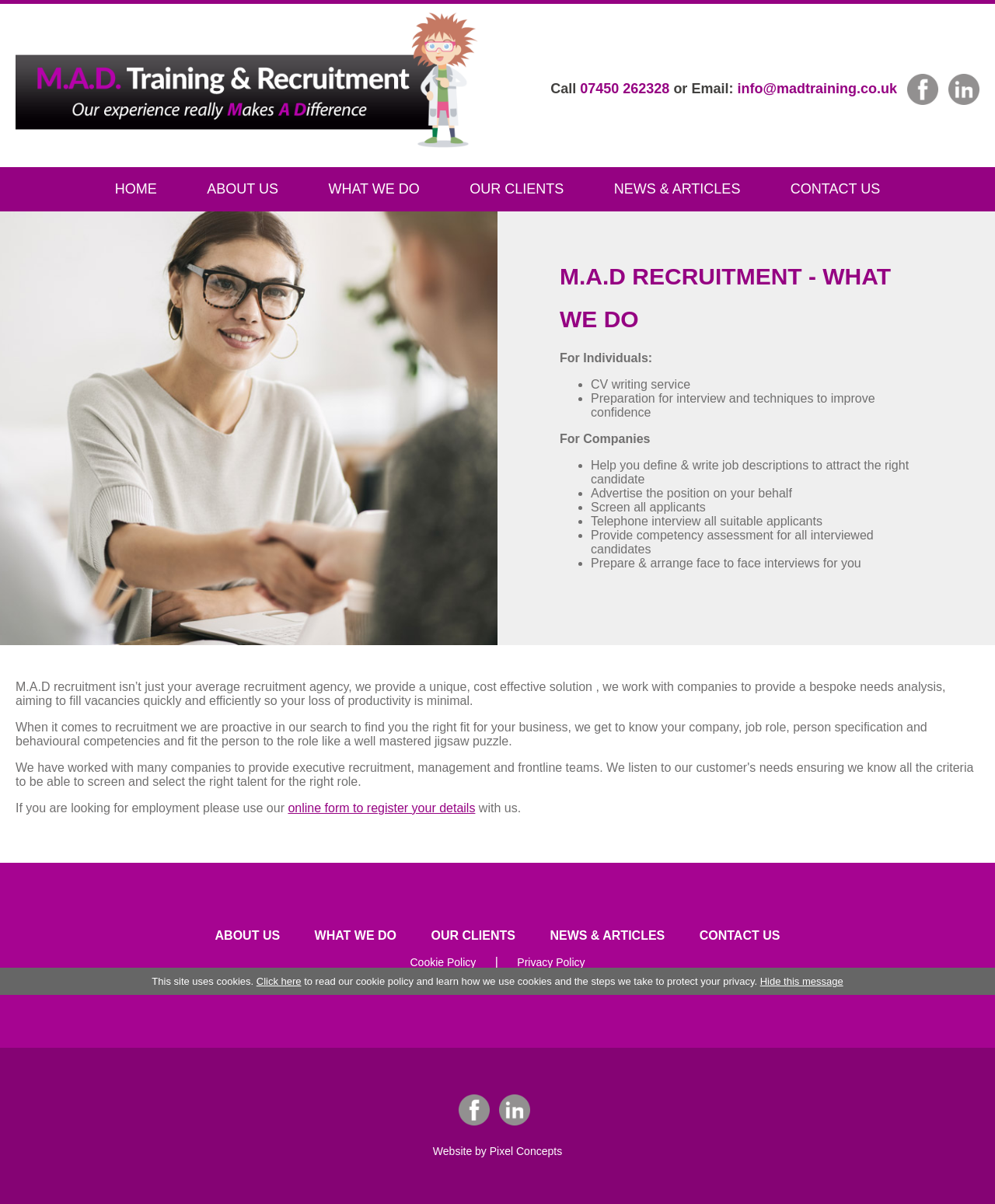Provide the bounding box coordinates of the area you need to click to execute the following instruction: "Call the phone number".

[0.553, 0.067, 0.583, 0.08]